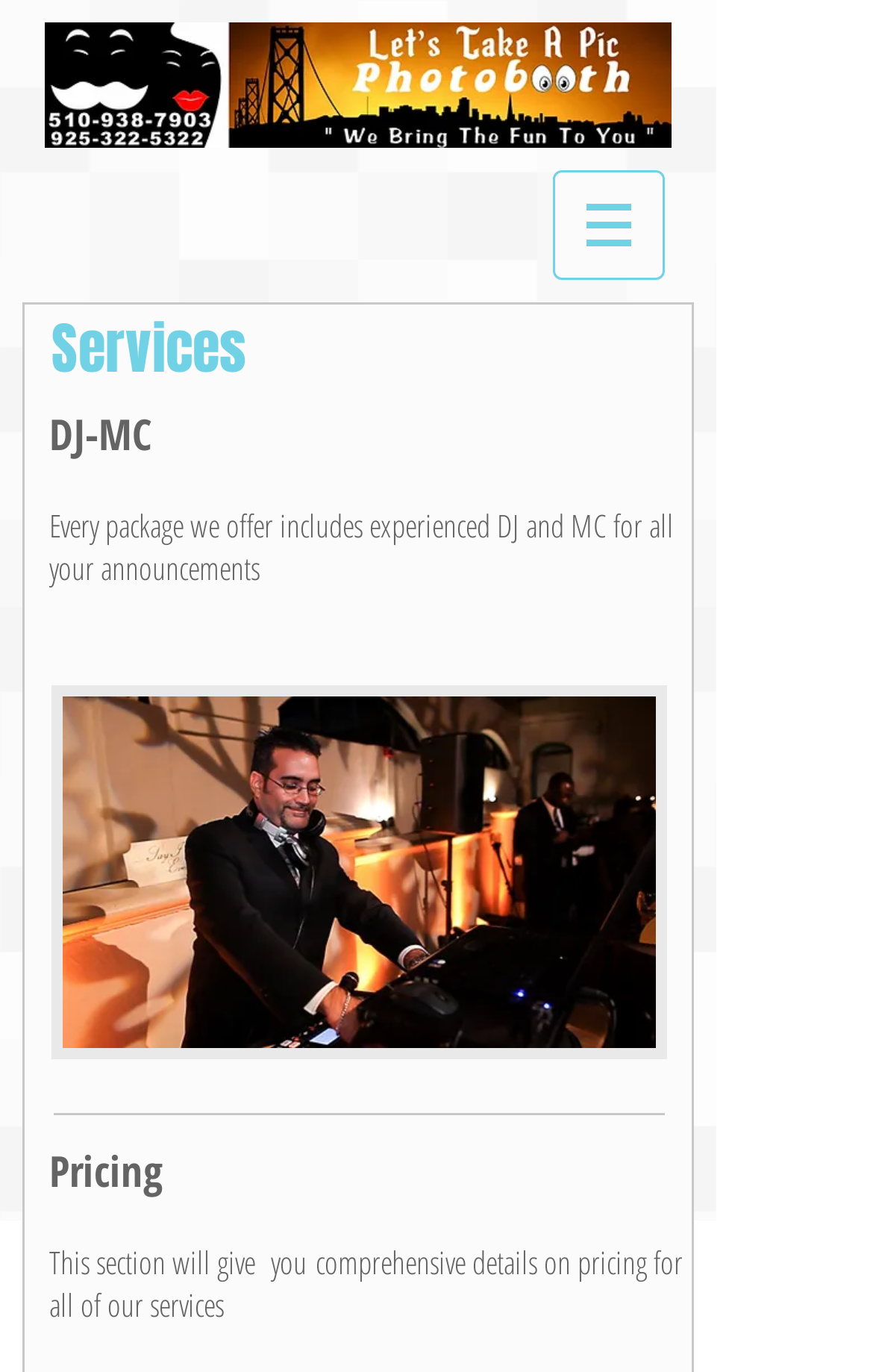What is the image on the webpage?
Give a comprehensive and detailed explanation for the question.

The image on the webpage is labeled as '007-BIG.jpg', which suggests that it might be a promotional image for the company's services.